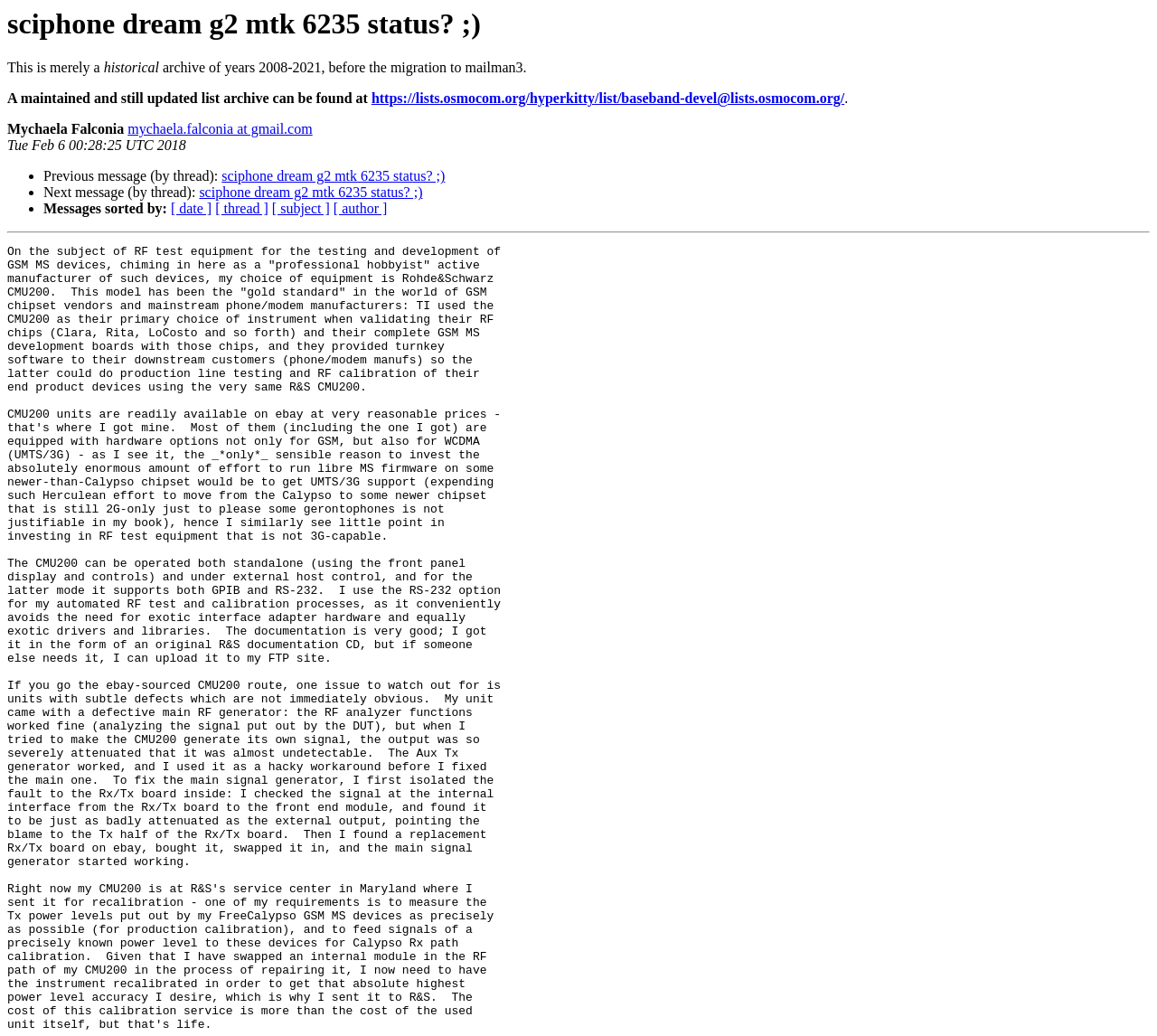Identify the webpage's primary heading and generate its text.

sciphone dream g2 mtk 6235 status? ;)